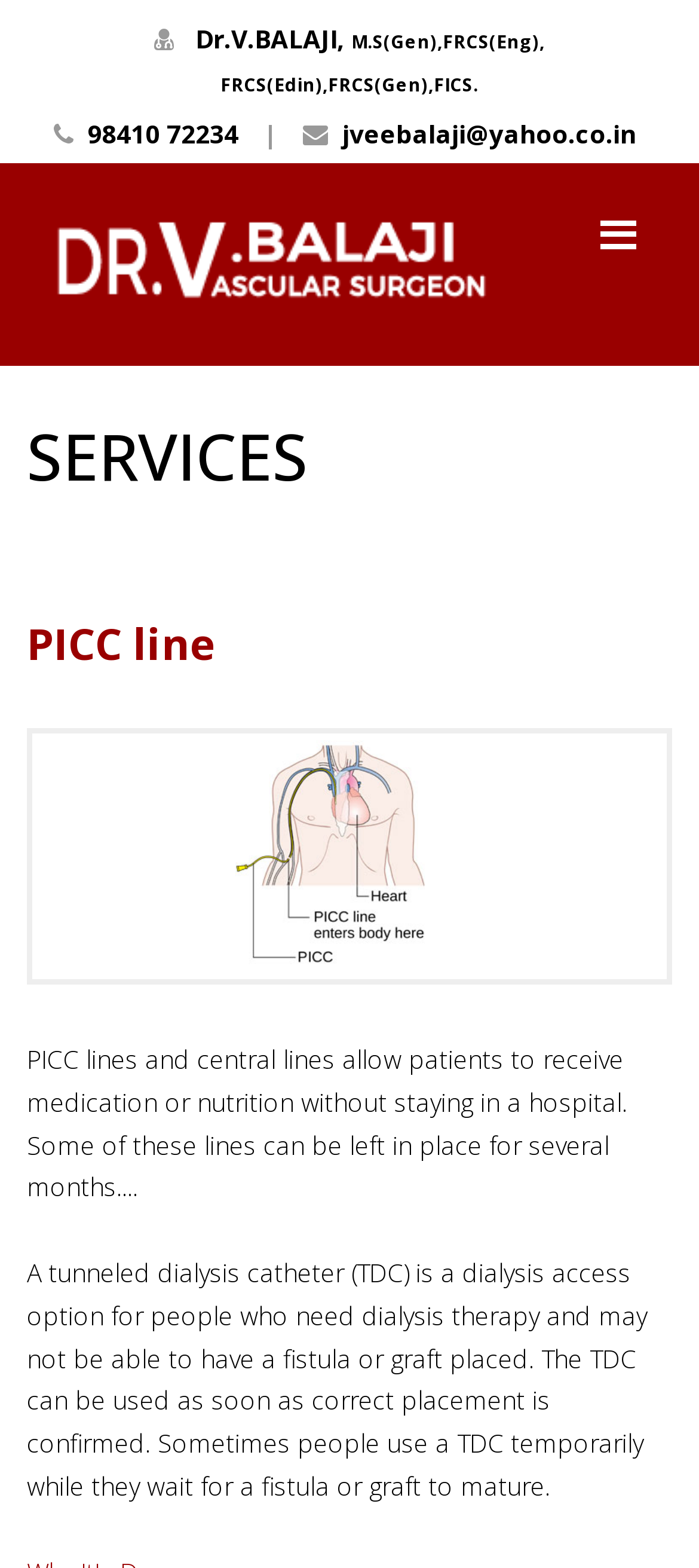Please respond in a single word or phrase: 
What is Dr. V. Balaji's profession?

Doctor